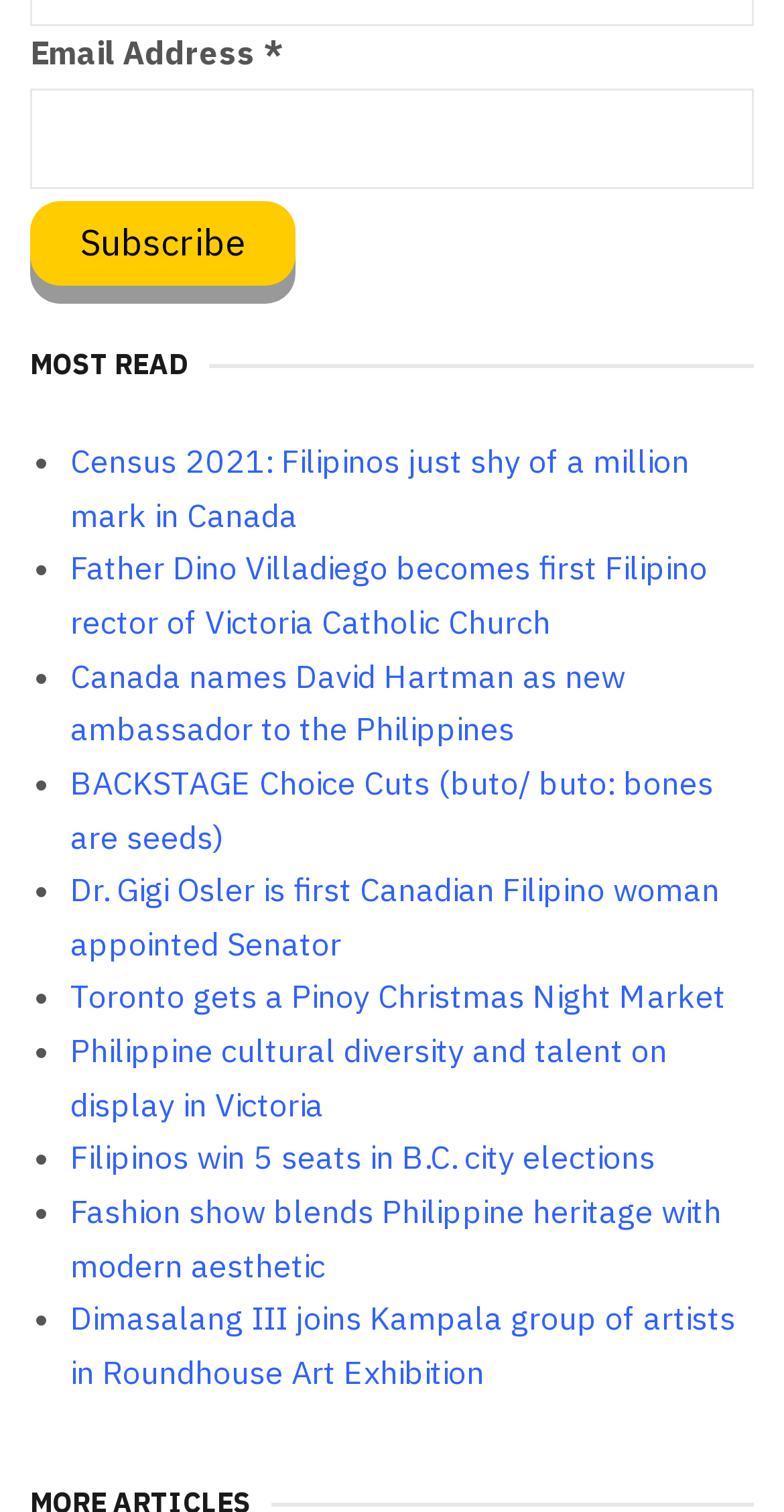Please indicate the bounding box coordinates for the clickable area to complete the following task: "Read about Census 2021". The coordinates should be specified as four float numbers between 0 and 1, i.e., [left, top, right, bottom].

[0.09, 0.291, 0.879, 0.355]